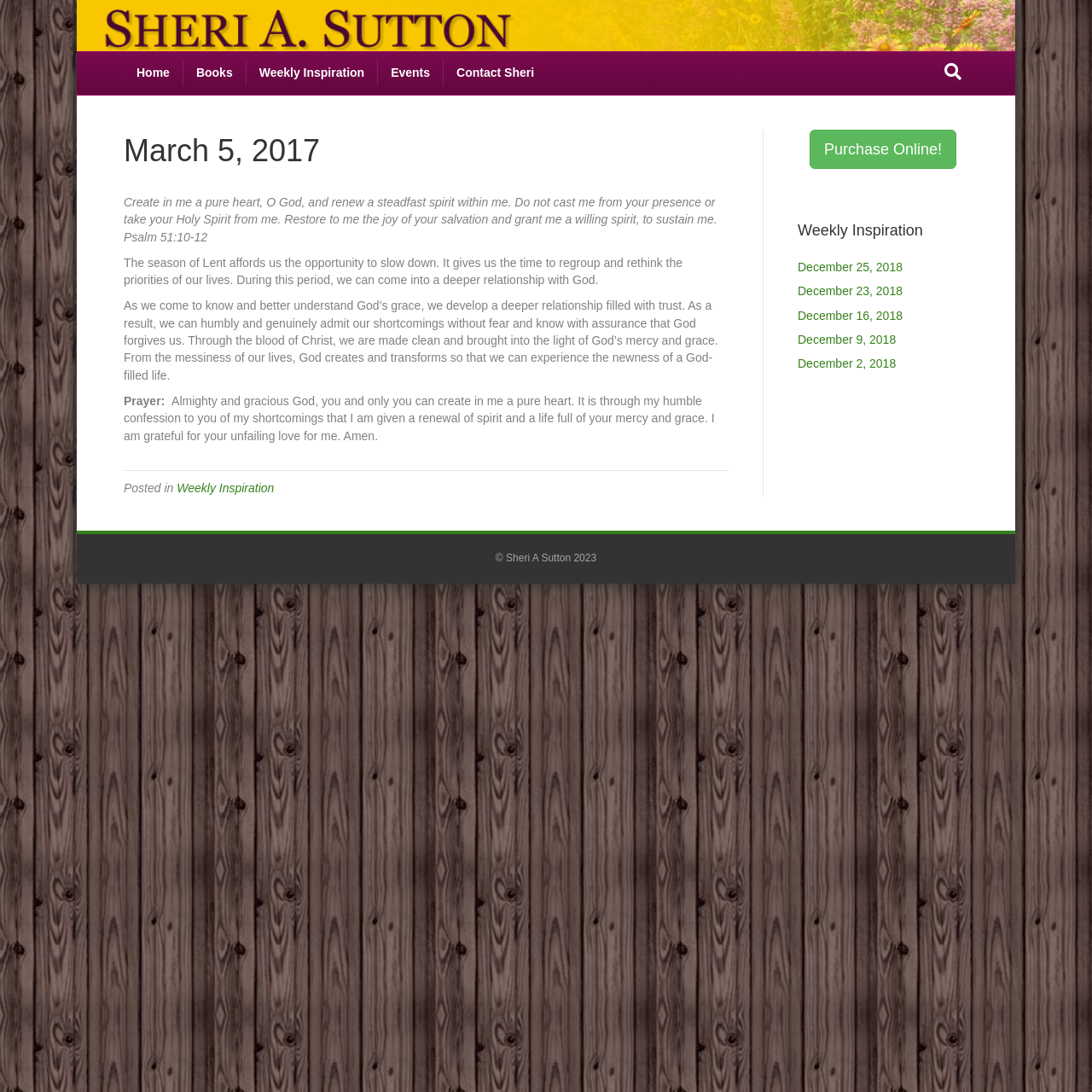Specify the bounding box coordinates of the element's region that should be clicked to achieve the following instruction: "Search for something". The bounding box coordinates consist of four float numbers between 0 and 1, in the format [left, top, right, bottom].

[0.859, 0.052, 0.887, 0.08]